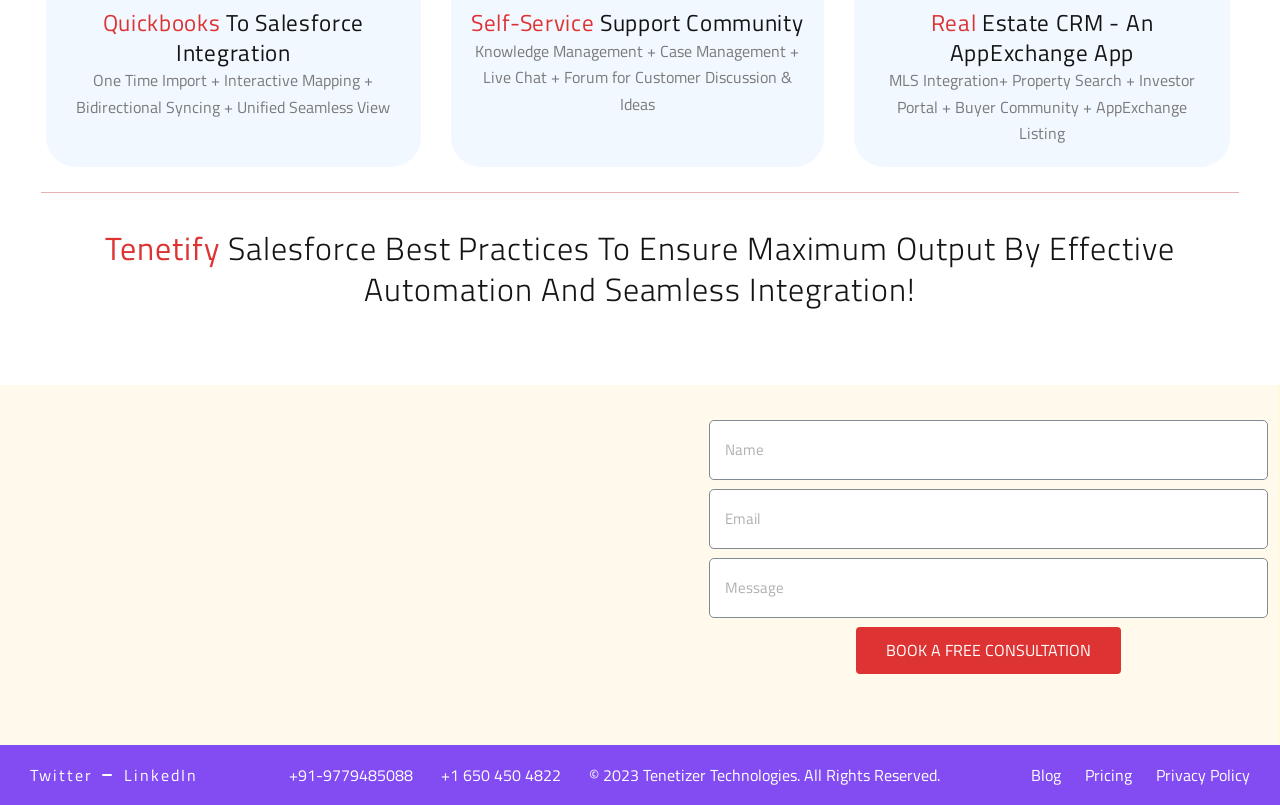Provide the bounding box coordinates of the area you need to click to execute the following instruction: "Click on the 'Blog' link".

[0.805, 0.947, 0.829, 0.977]